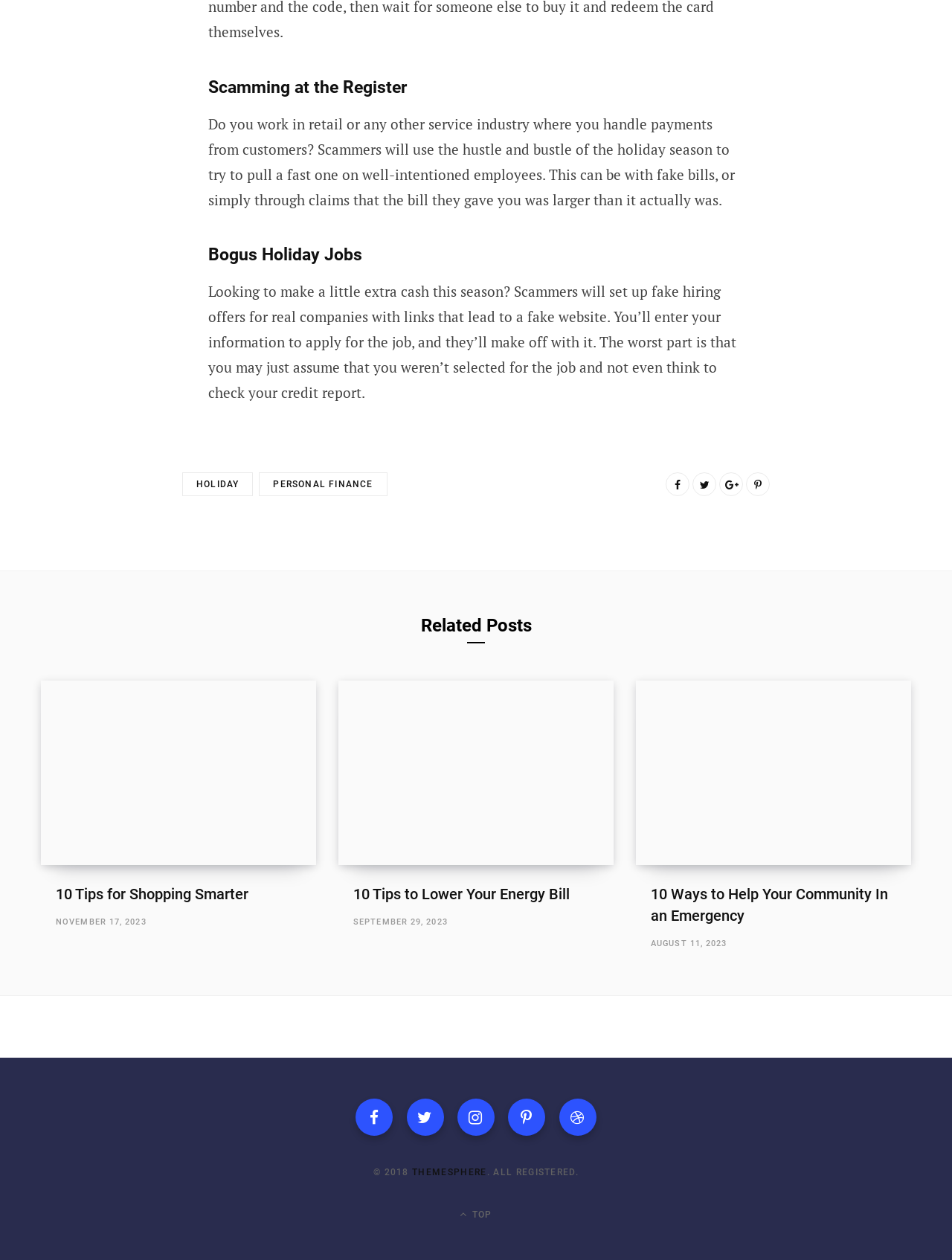Provide the bounding box coordinates in the format (top-left x, top-left y, bottom-right x, bottom-right y). All values are floating point numbers between 0 and 1. Determine the bounding box coordinate of the UI element described as: personal finance

[0.272, 0.375, 0.407, 0.394]